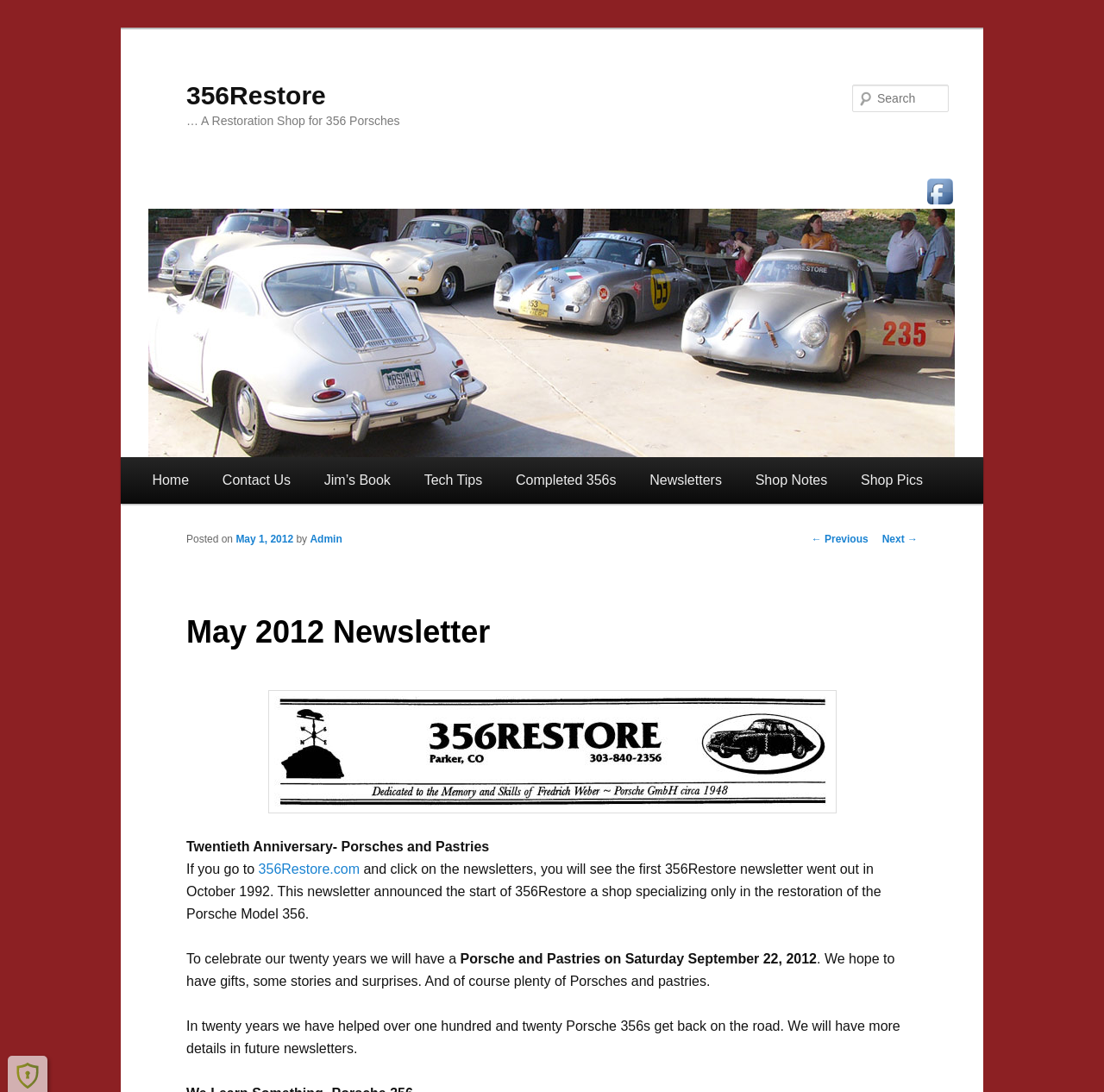Identify the bounding box coordinates for the UI element described as follows: 356Restore.com. Use the format (top-left x, top-left y, bottom-right x, bottom-right y) and ensure all values are floating point numbers between 0 and 1.

[0.234, 0.789, 0.326, 0.802]